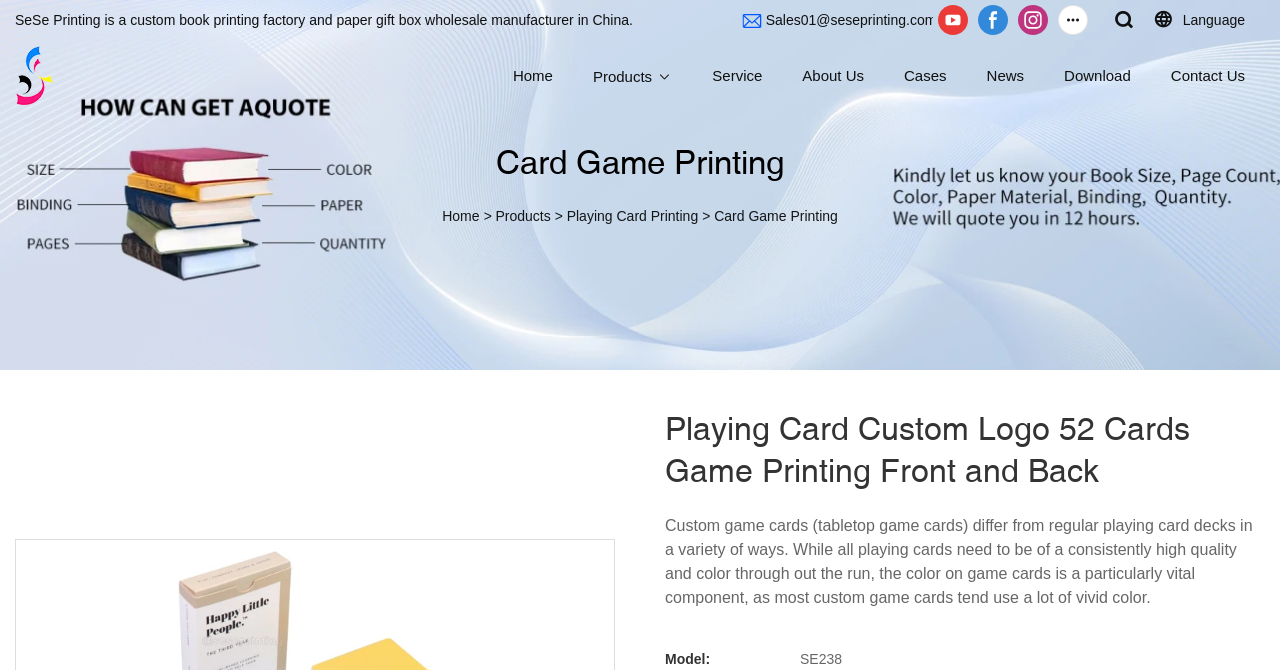Determine the bounding box coordinates of the target area to click to execute the following instruction: "View the language options."

[0.924, 0.018, 0.973, 0.042]